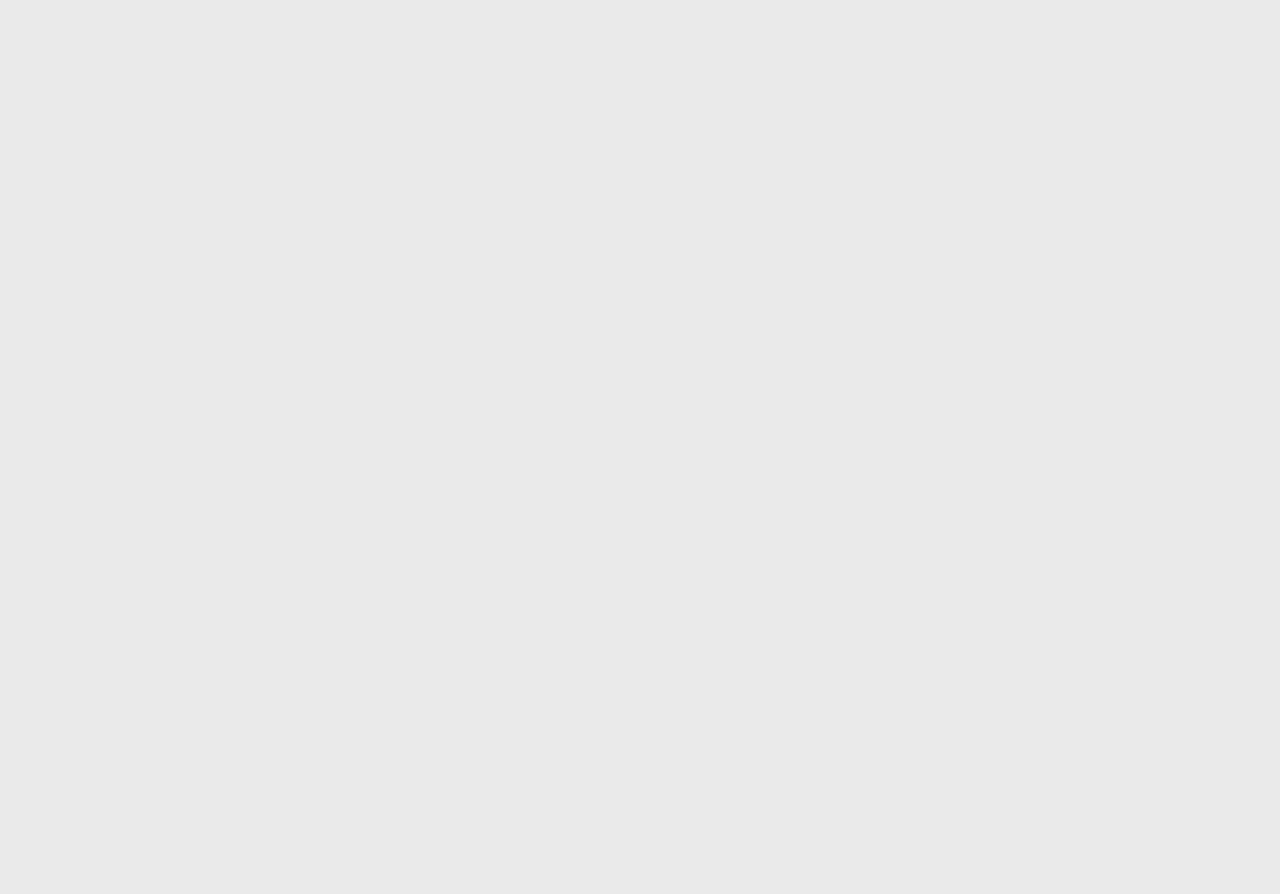Examine the image and give a thorough answer to the following question:
How many social media platforms are listed under 'FOLLOW'?

Under the 'FOLLOW' section, there are four social media platforms listed: Twitter, Facebook, Pinterest, and RSS.